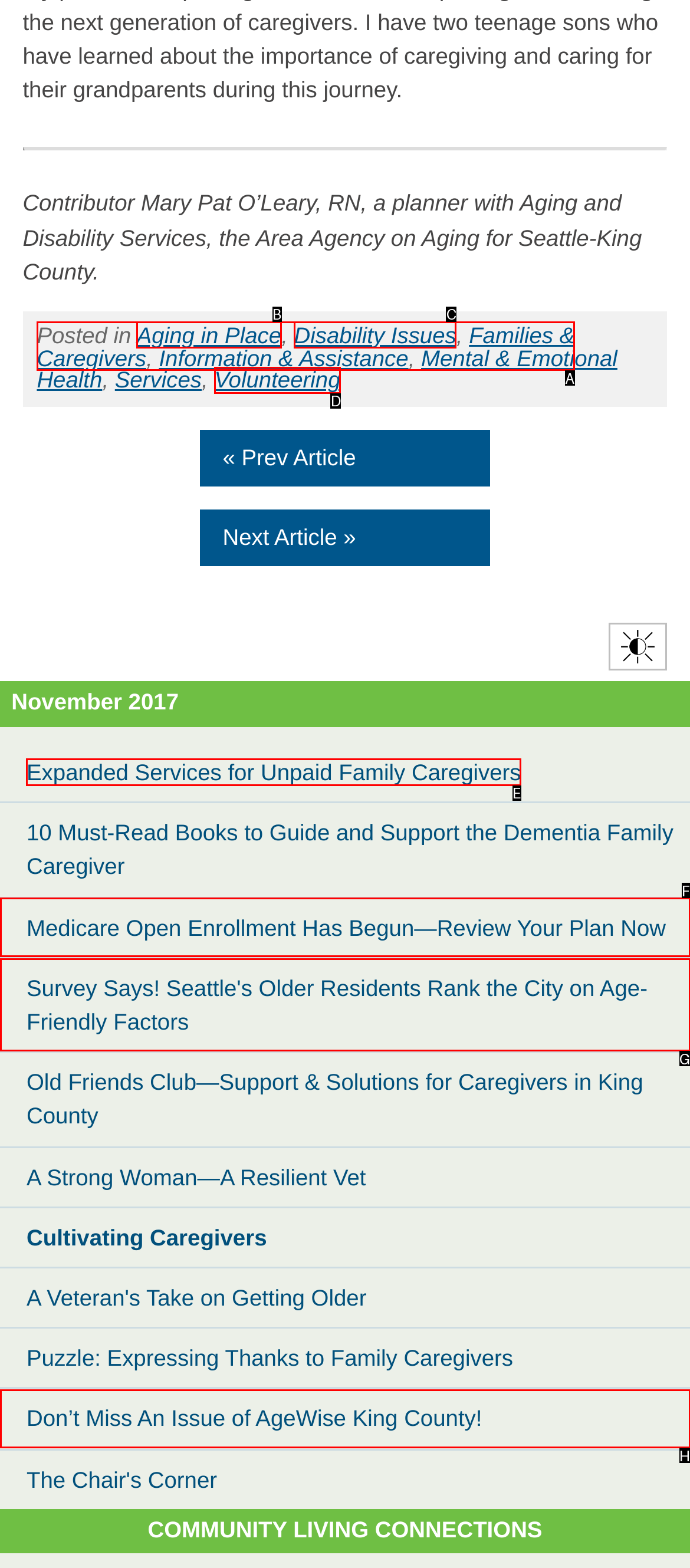What option should you select to complete this task: Read about Expanded Services for Unpaid Family Caregivers? Indicate your answer by providing the letter only.

E